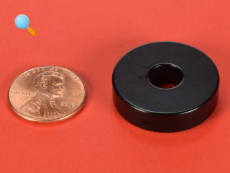What is the purpose of the epoxy coating?
Refer to the image and provide a concise answer in one word or phrase.

Rust resistance